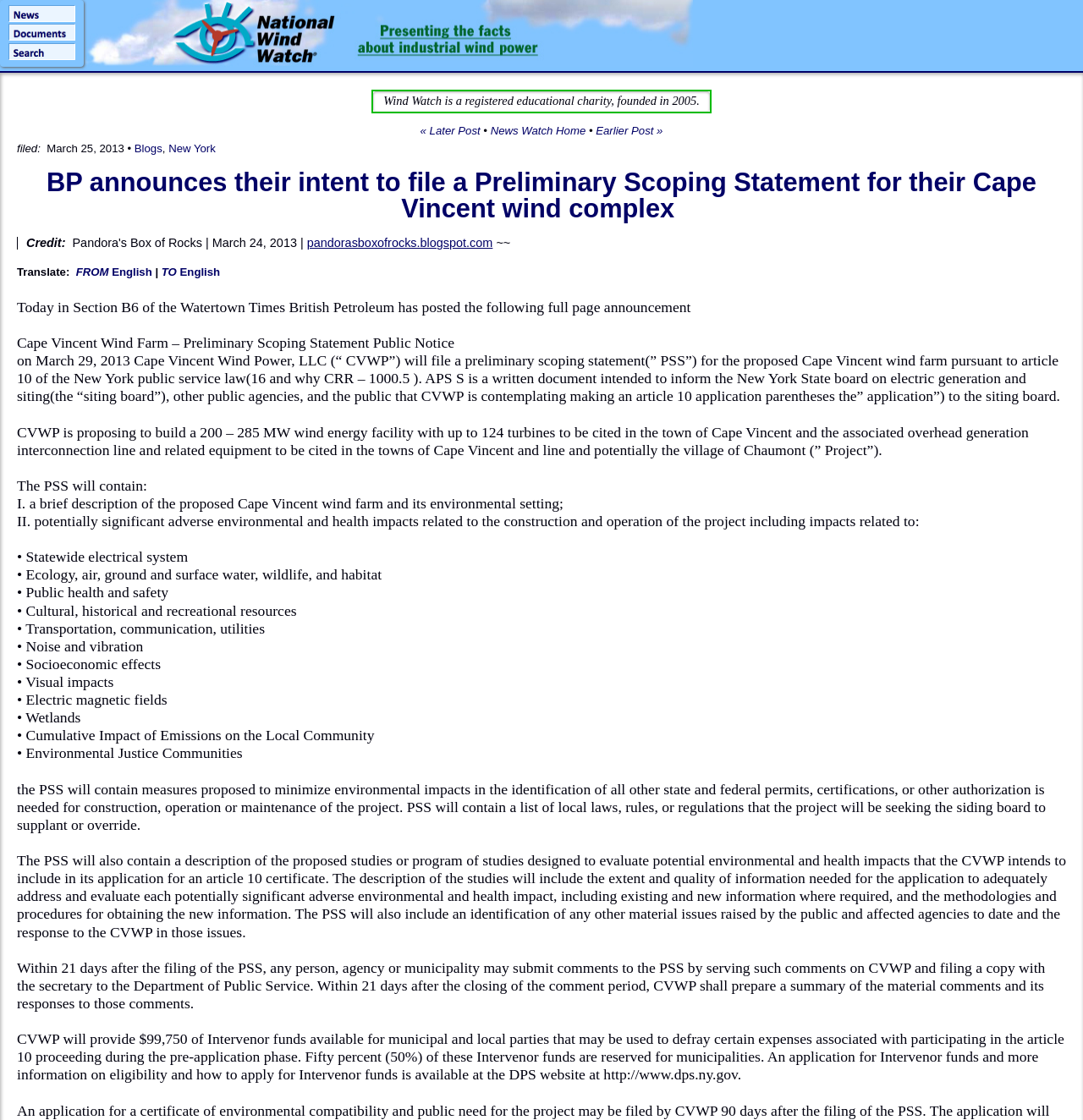Provide the bounding box coordinates for the UI element that is described by this text: "pandorasboxofrocks.blogspot.com". The coordinates should be in the form of four float numbers between 0 and 1: [left, top, right, bottom].

[0.283, 0.211, 0.455, 0.223]